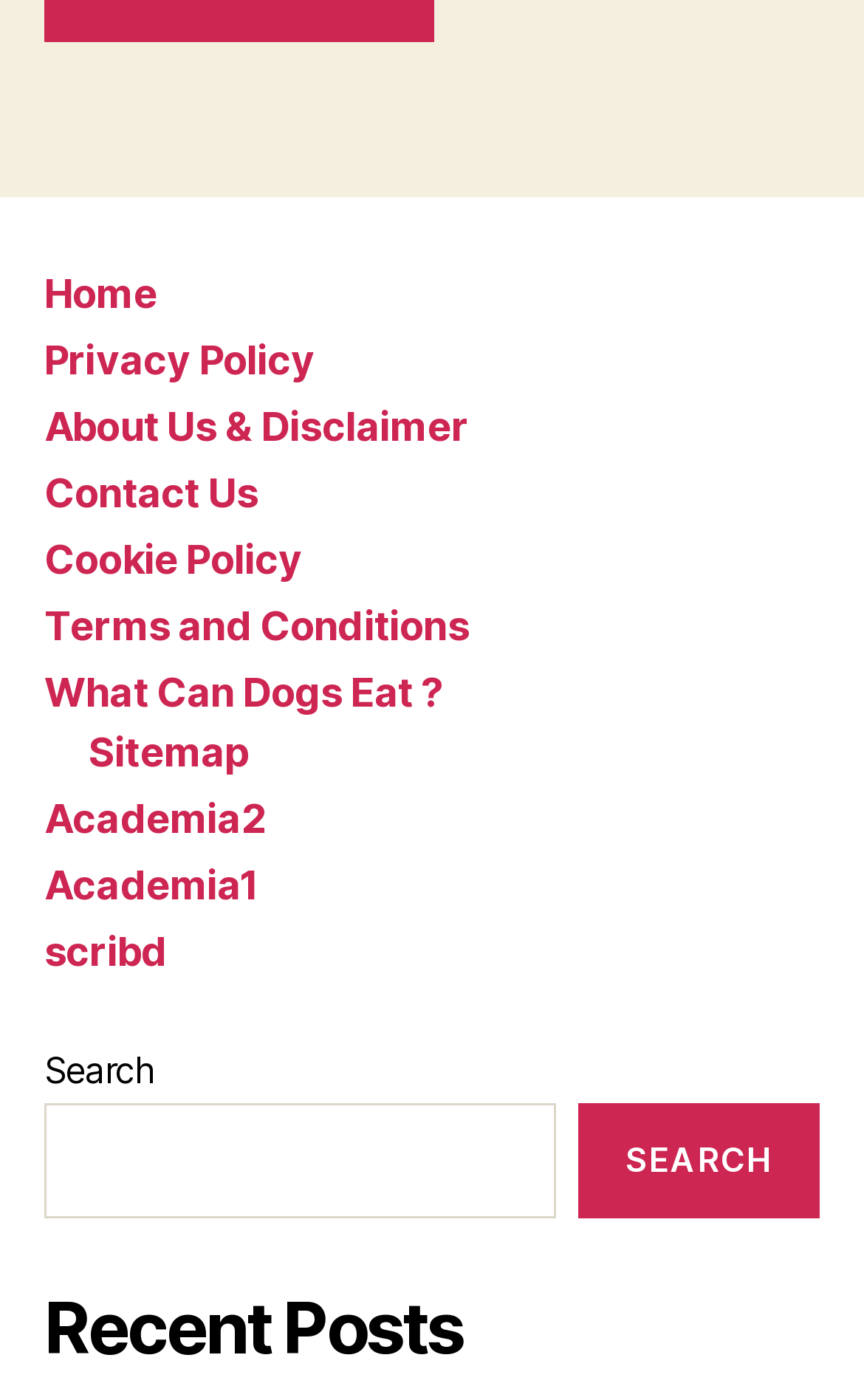Please specify the bounding box coordinates for the clickable region that will help you carry out the instruction: "view recent posts".

[0.051, 0.918, 0.949, 0.981]